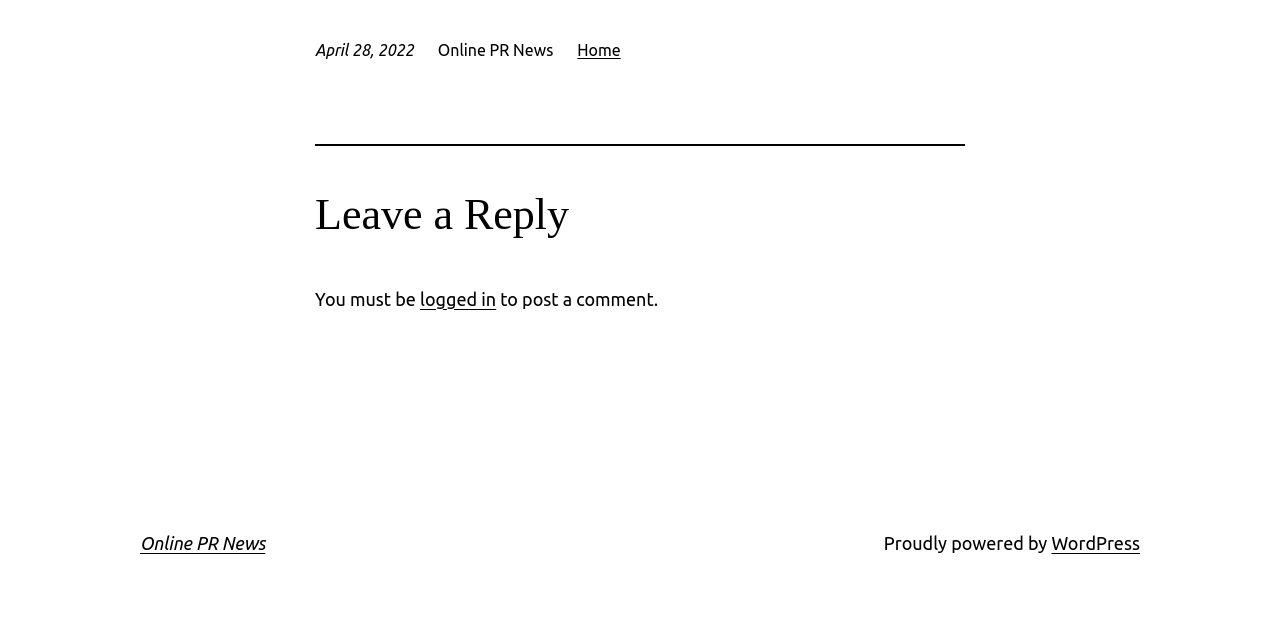What is the purpose of the webpage section?
Craft a detailed and extensive response to the question.

The purpose of the webpage section can be found in the heading element, which says 'Leave a Reply', indicating that this section is for users to leave comments or replies.